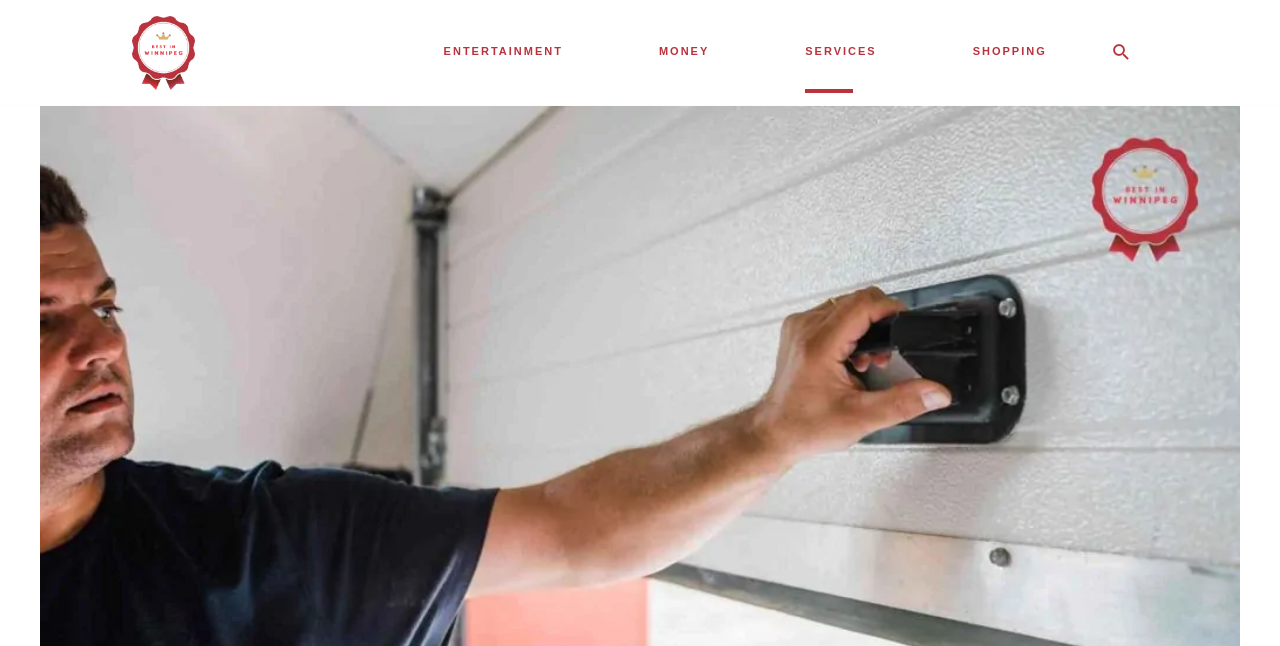What is the purpose of the separators in the site navigation?
Based on the image, answer the question with a single word or brief phrase.

To separate links